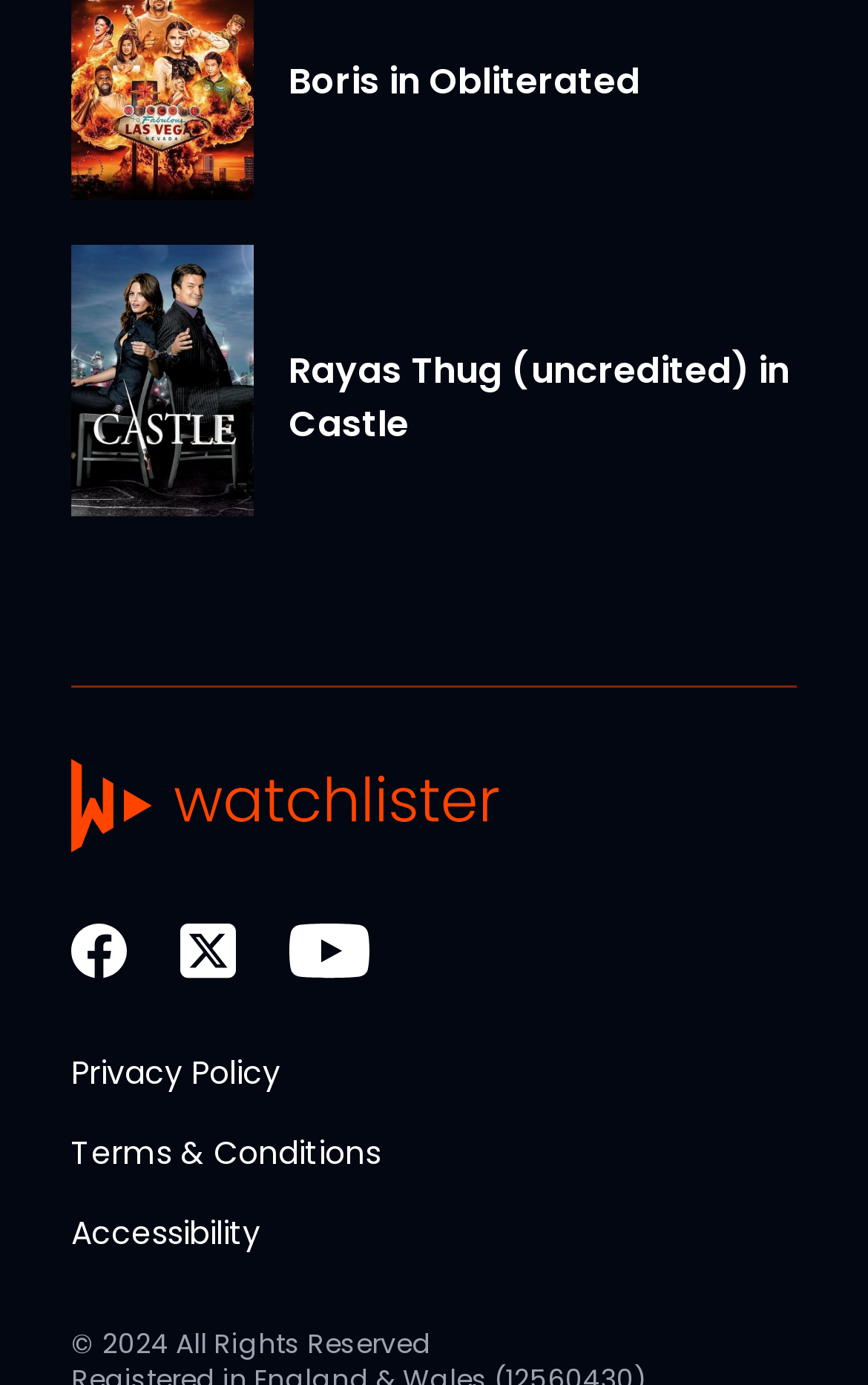Use the details in the image to answer the question thoroughly: 
What year is mentioned in the copyright text?

I found the StaticText element with the text '© 2024 All Rights Reserved', and extracted the year from it.